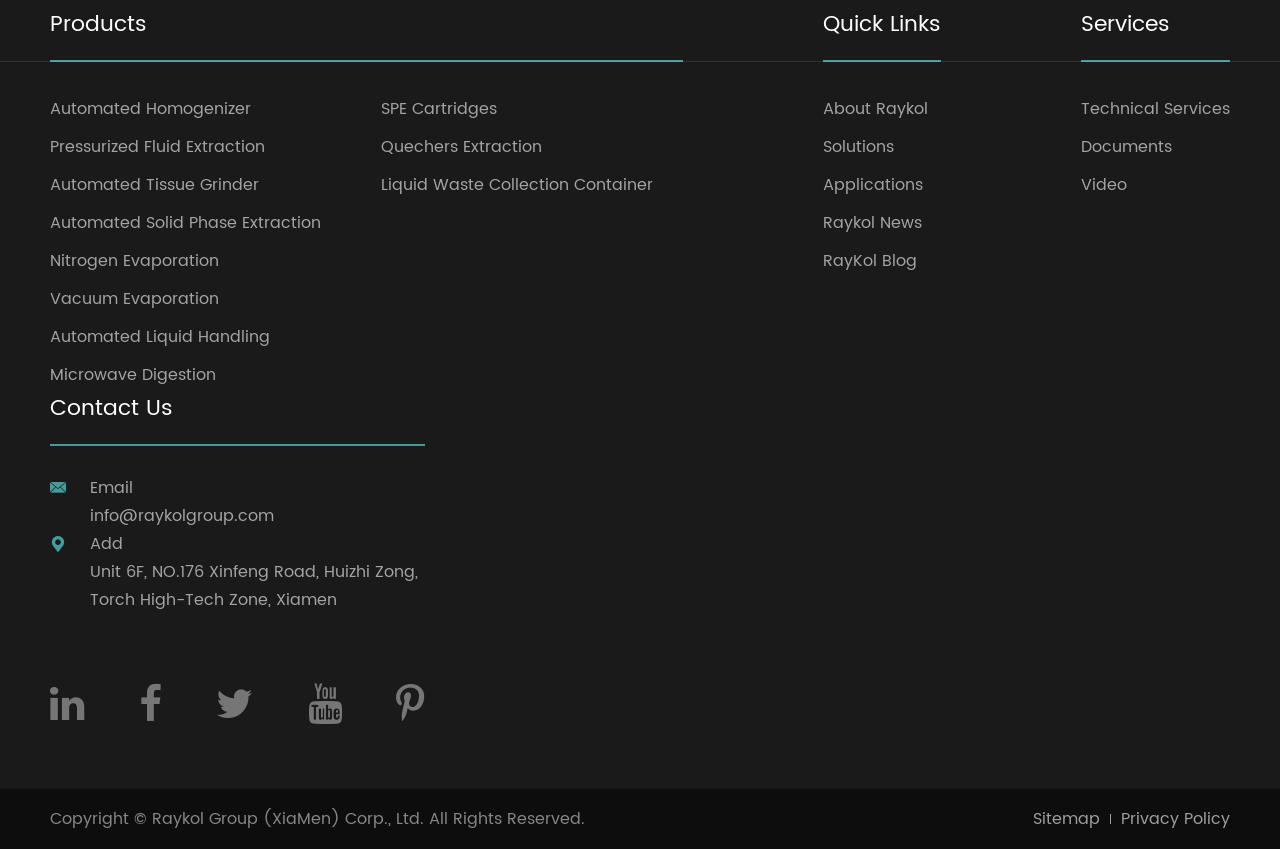Analyze the image and give a detailed response to the question:
What is the company name in the copyright information?

I looked at the copyright information at the bottom of the webpage and found the text 'Copyright © Raykol Group (XiaMen) Corp., Ltd. All Rights Reserved.' The company name in the copyright information is 'Raykol Group (XiaMen) Corp., Ltd.'.